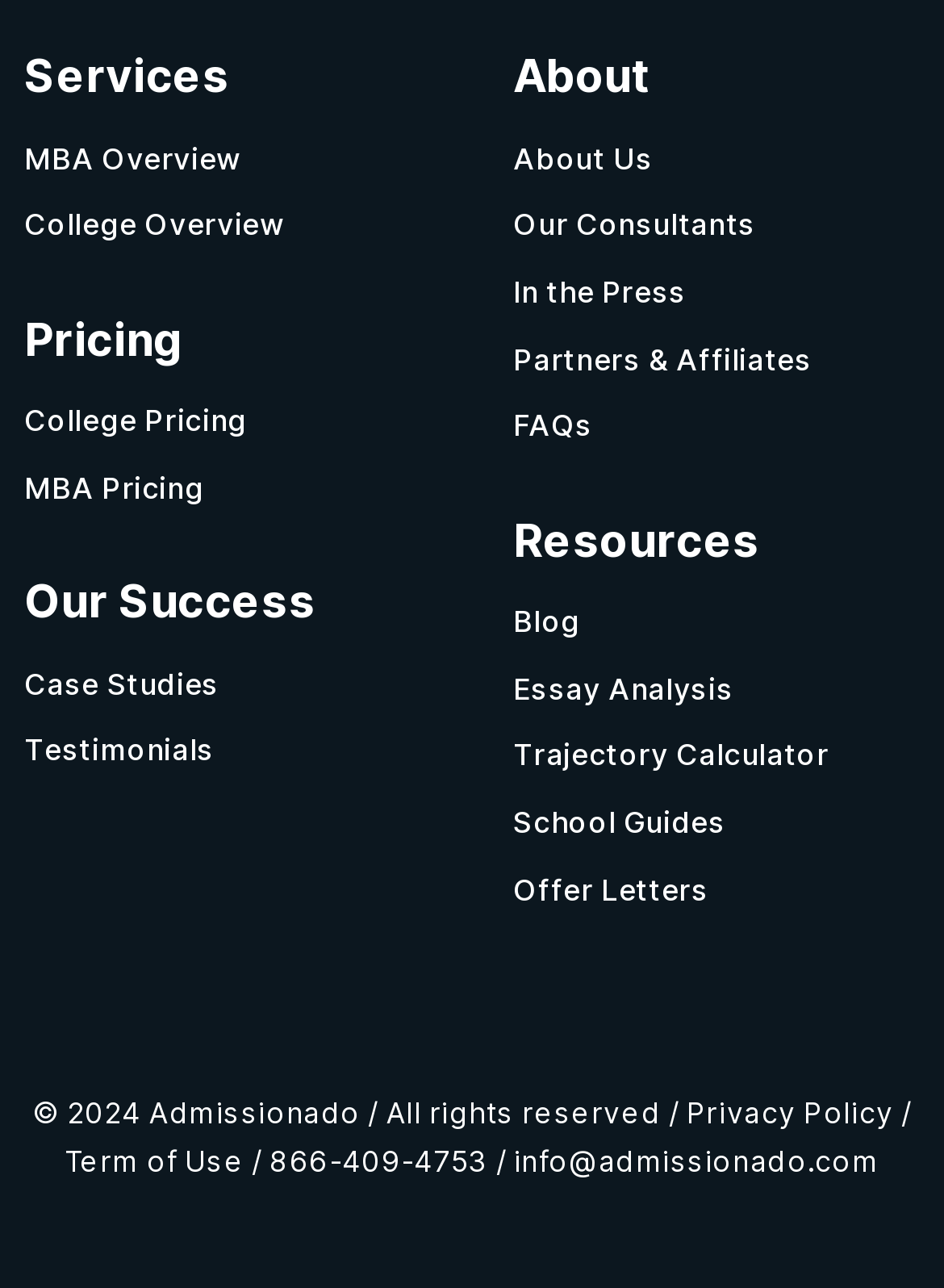Please identify the bounding box coordinates for the region that you need to click to follow this instruction: "Visit the Blog".

[0.544, 0.458, 0.974, 0.51]